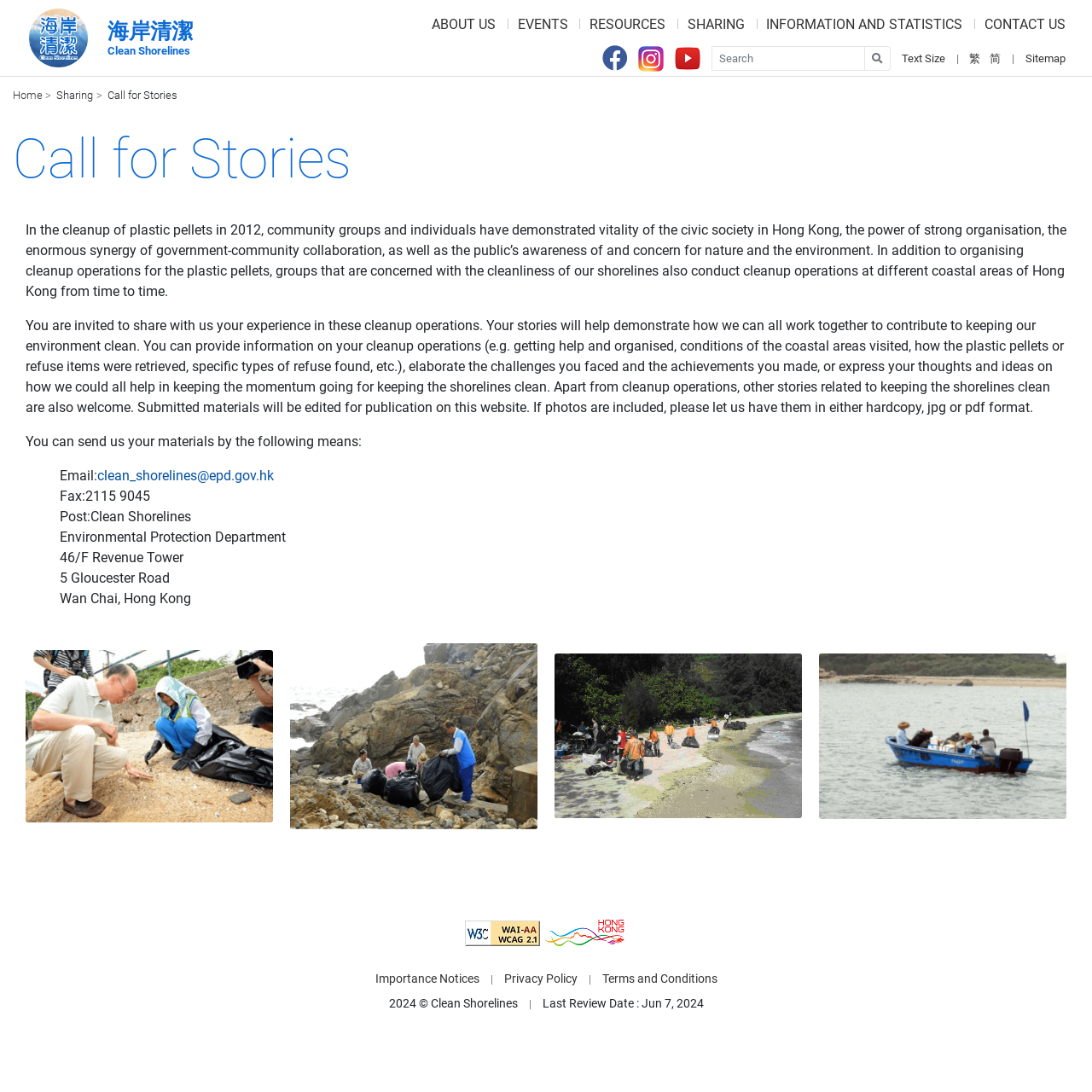Analyze the image and deliver a detailed answer to the question: What is the purpose of this webpage?

Based on the webpage content, it appears that the purpose of this webpage is to invite users to share their experiences and stories about cleanup operations, specifically related to keeping the shorelines clean. The webpage provides guidelines on how to submit materials and what types of stories are welcome.